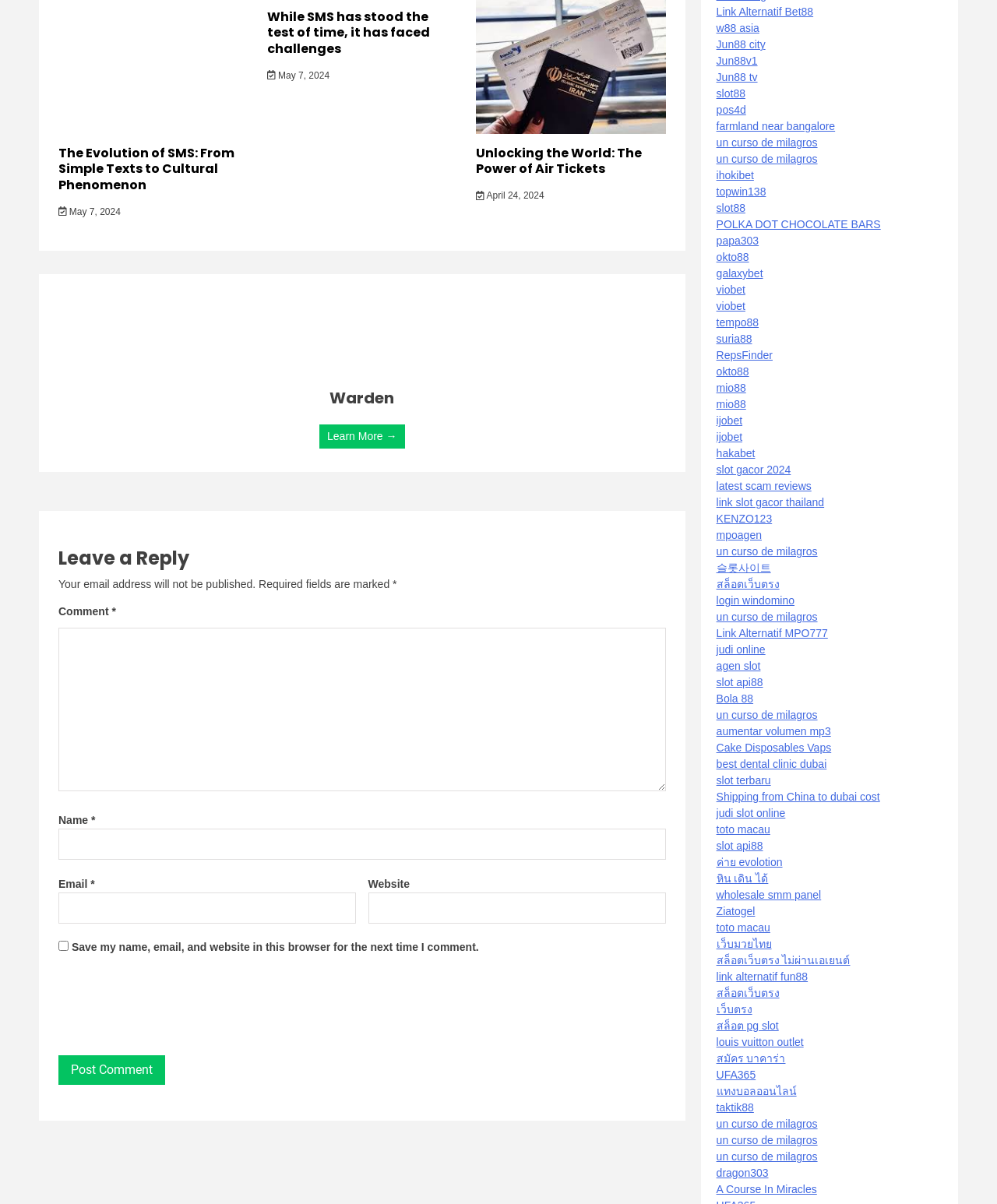Please find the bounding box coordinates of the clickable region needed to complete the following instruction: "Click the 'The Evolution of SMS: From Simple Texts to Cultural Phenomenon' link". The bounding box coordinates must consist of four float numbers between 0 and 1, i.e., [left, top, right, bottom].

[0.059, 0.119, 0.235, 0.161]